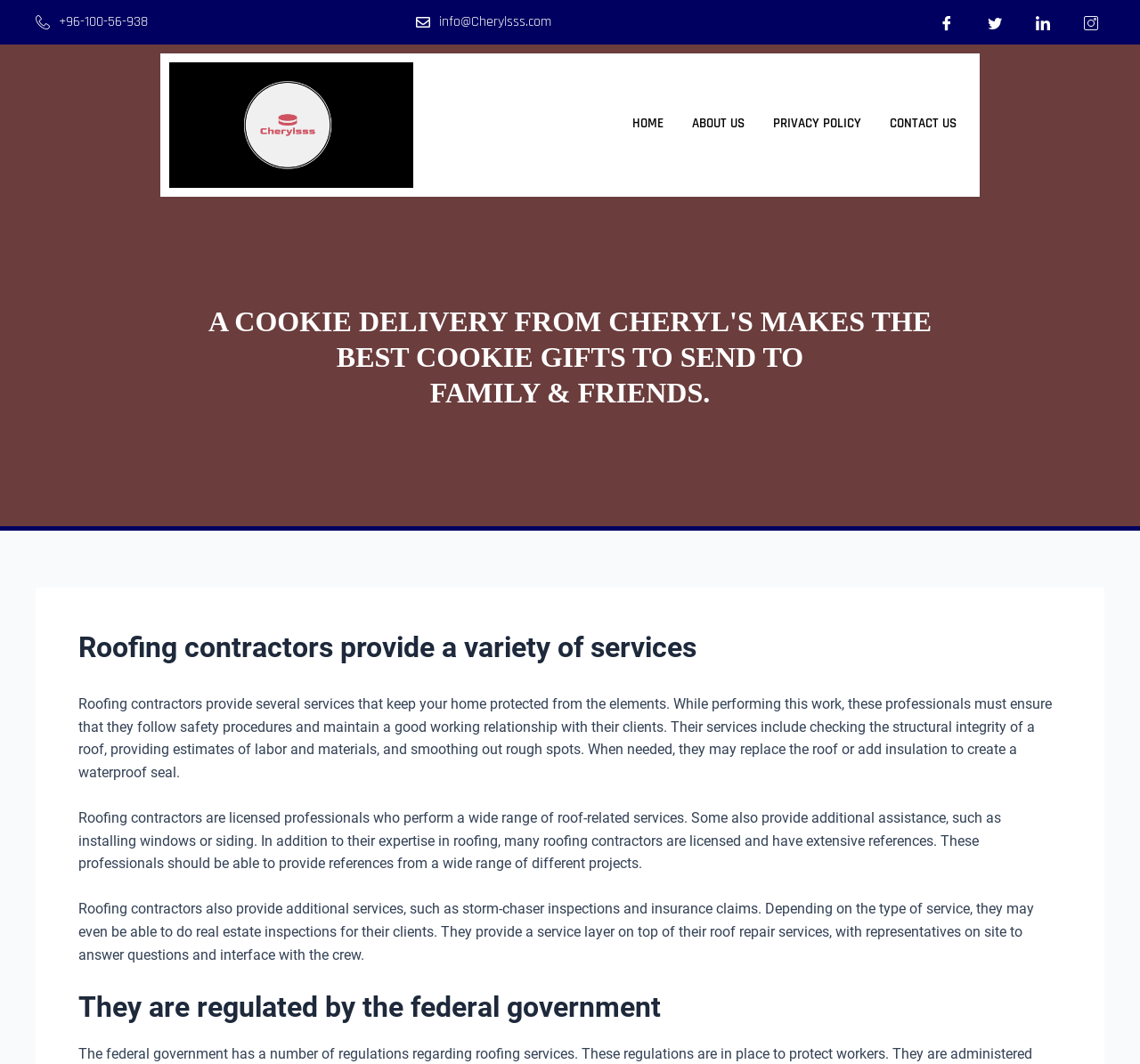What is the phone number of Cheryl's Best?
Please provide a single word or phrase as your answer based on the image.

+96-100-56-938